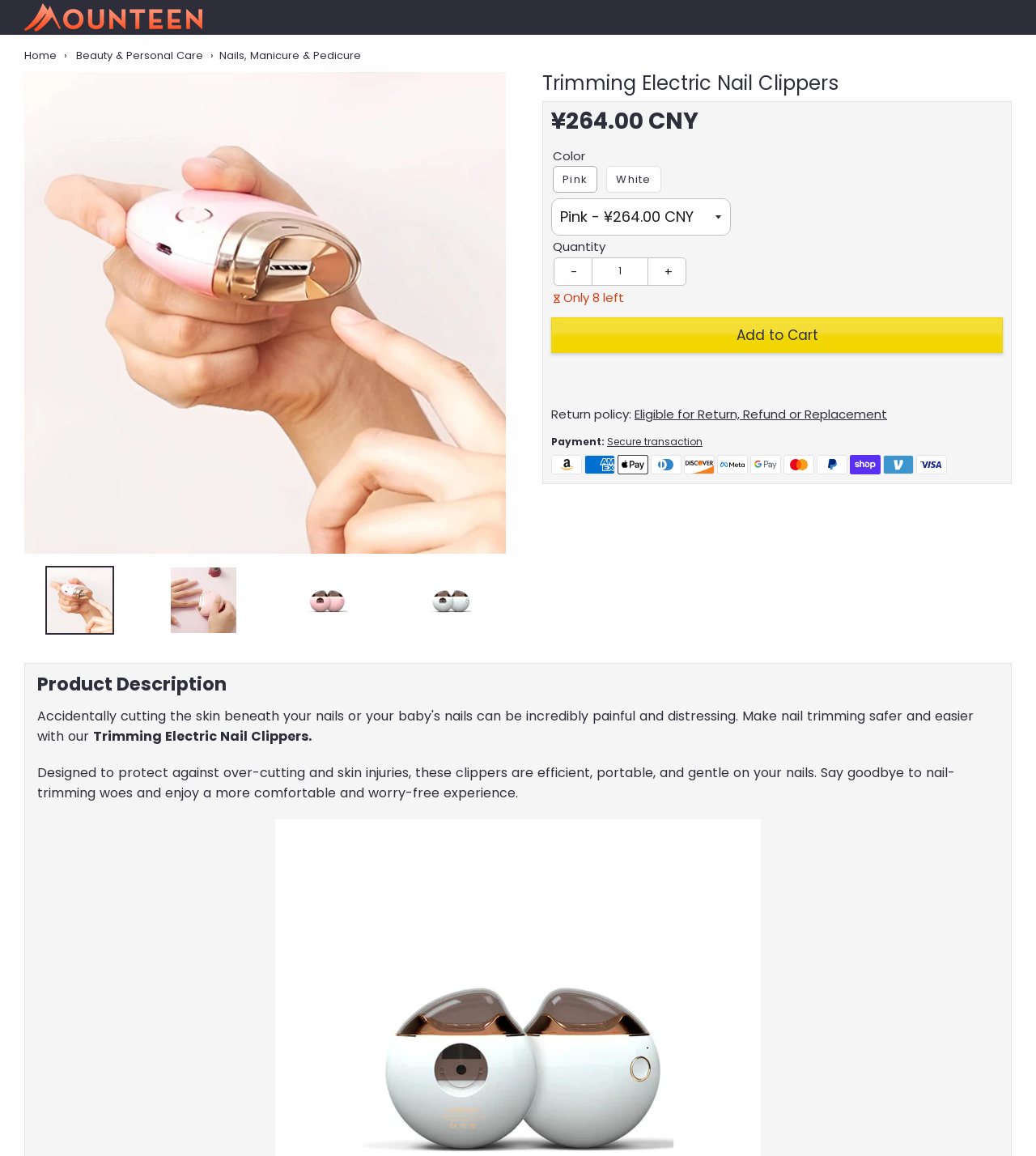Can you show the bounding box coordinates of the region to click on to complete the task described in the instruction: "Click the 'Mounteen' link"?

[0.023, 0.003, 0.195, 0.027]